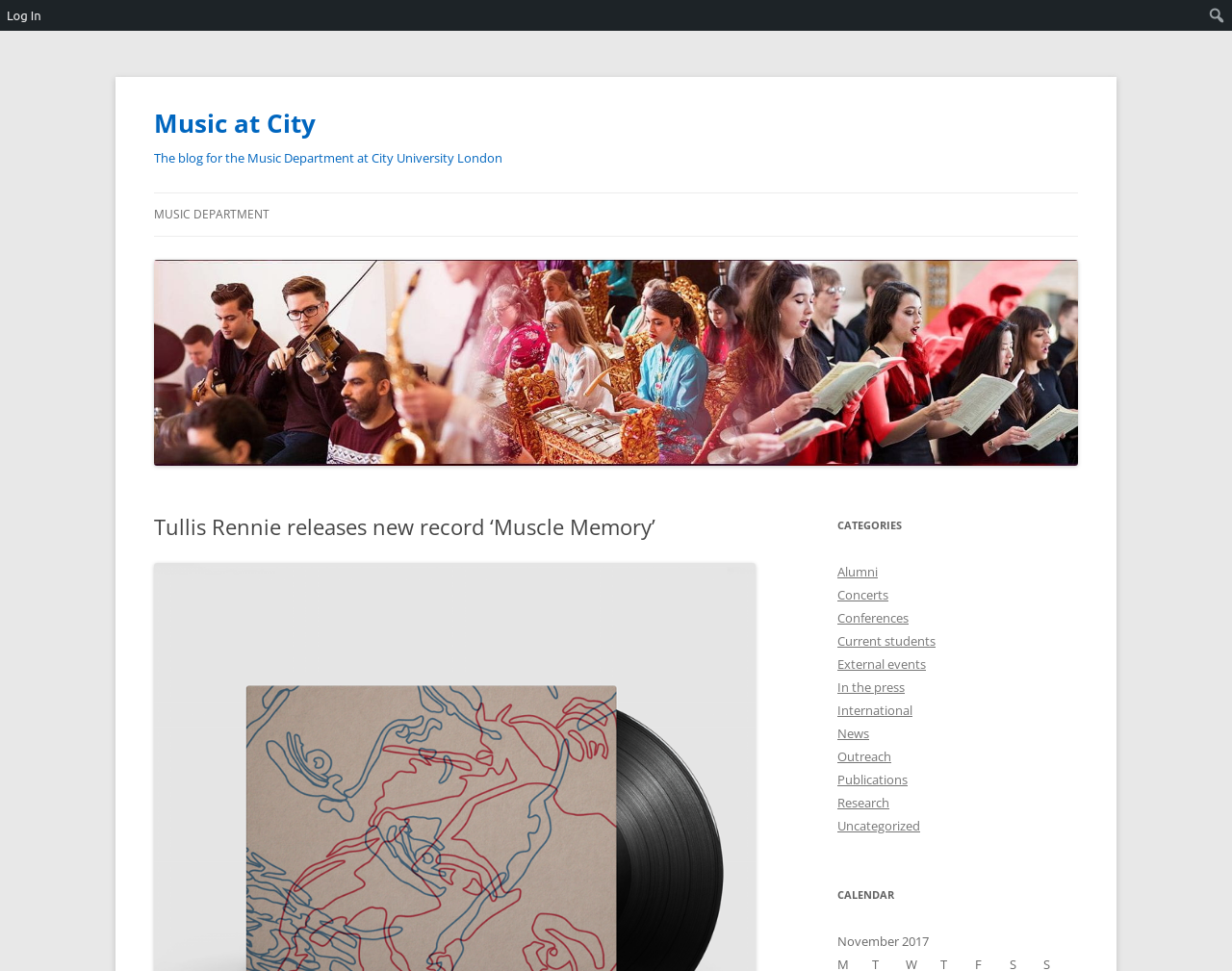Please determine the bounding box of the UI element that matches this description: parent_node: Search name="s". The coordinates should be given as (top-left x, top-left y, bottom-right x, bottom-right y), with all values between 0 and 1.

[0.977, 0.004, 0.998, 0.028]